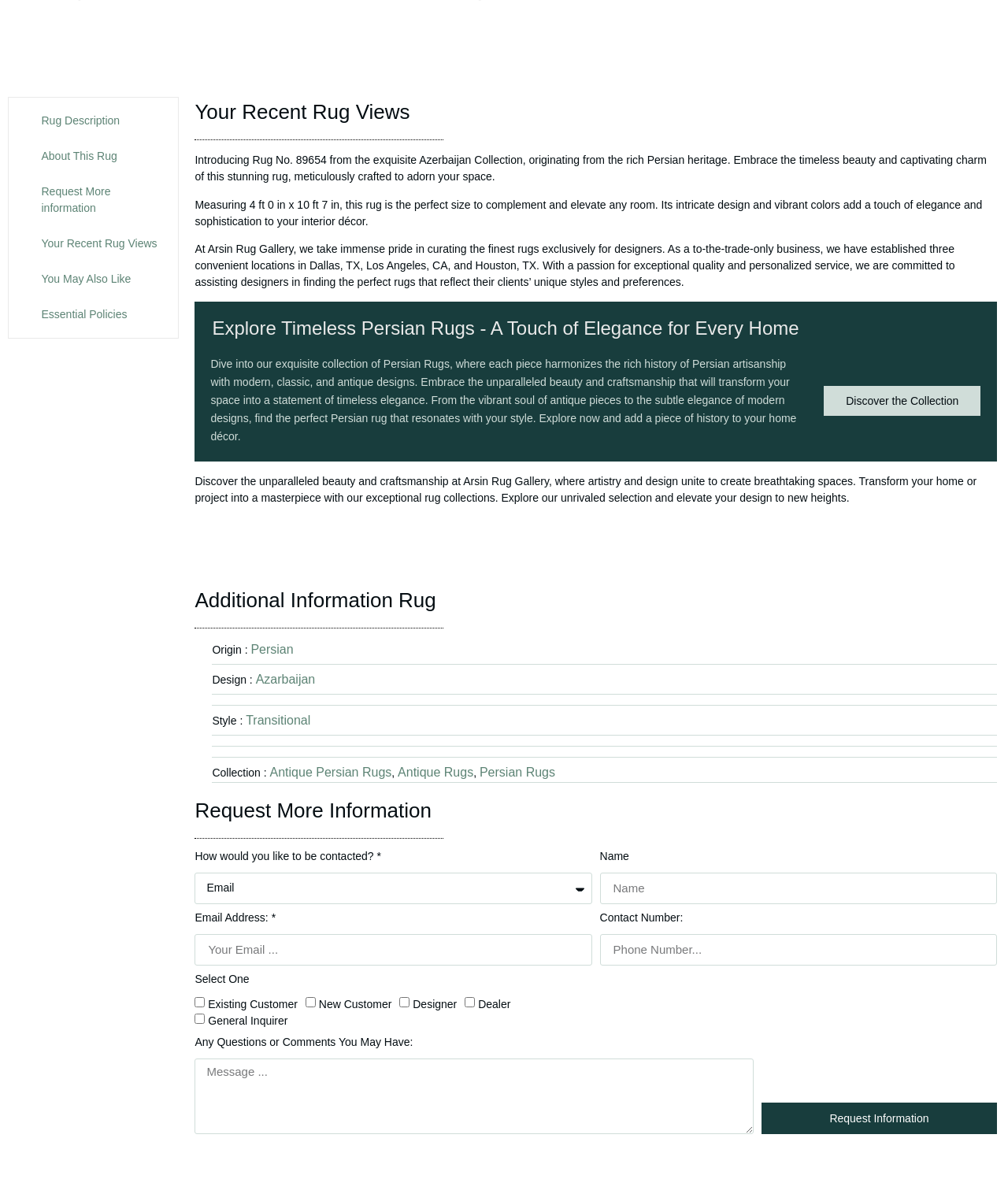How can I request more information about the rug?
Refer to the image and give a detailed answer to the question.

To request more information about the rug, I can fill out the request form, which includes fields for name, email address, contact number, and any questions or comments I may have.